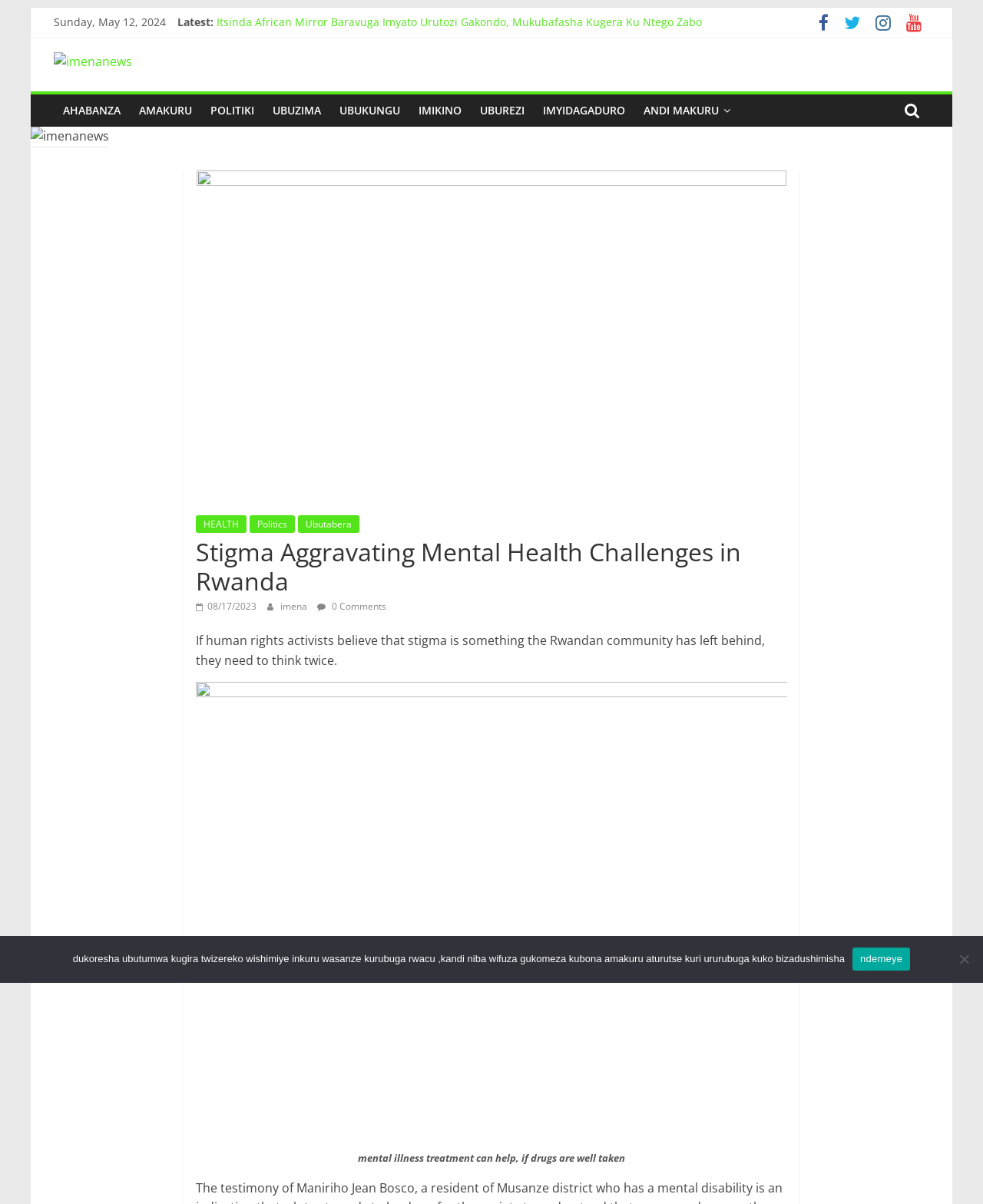Find the bounding box coordinates of the clickable region needed to perform the following instruction: "Check the date of the article". The coordinates should be provided as four float numbers between 0 and 1, i.e., [left, top, right, bottom].

[0.199, 0.498, 0.261, 0.509]